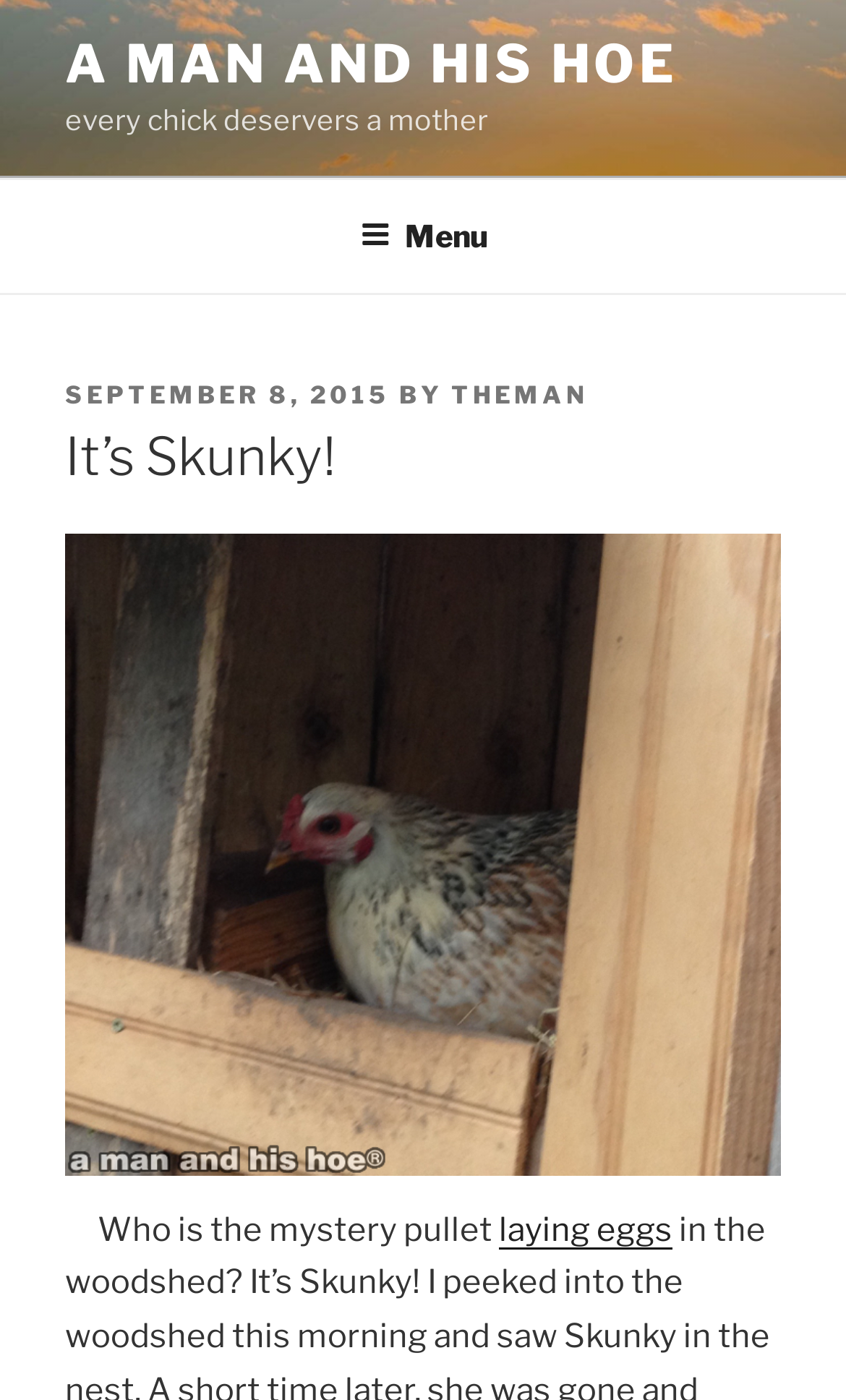Answer briefly with one word or phrase:
What is the date of the article?

SEPTEMBER 8, 2015